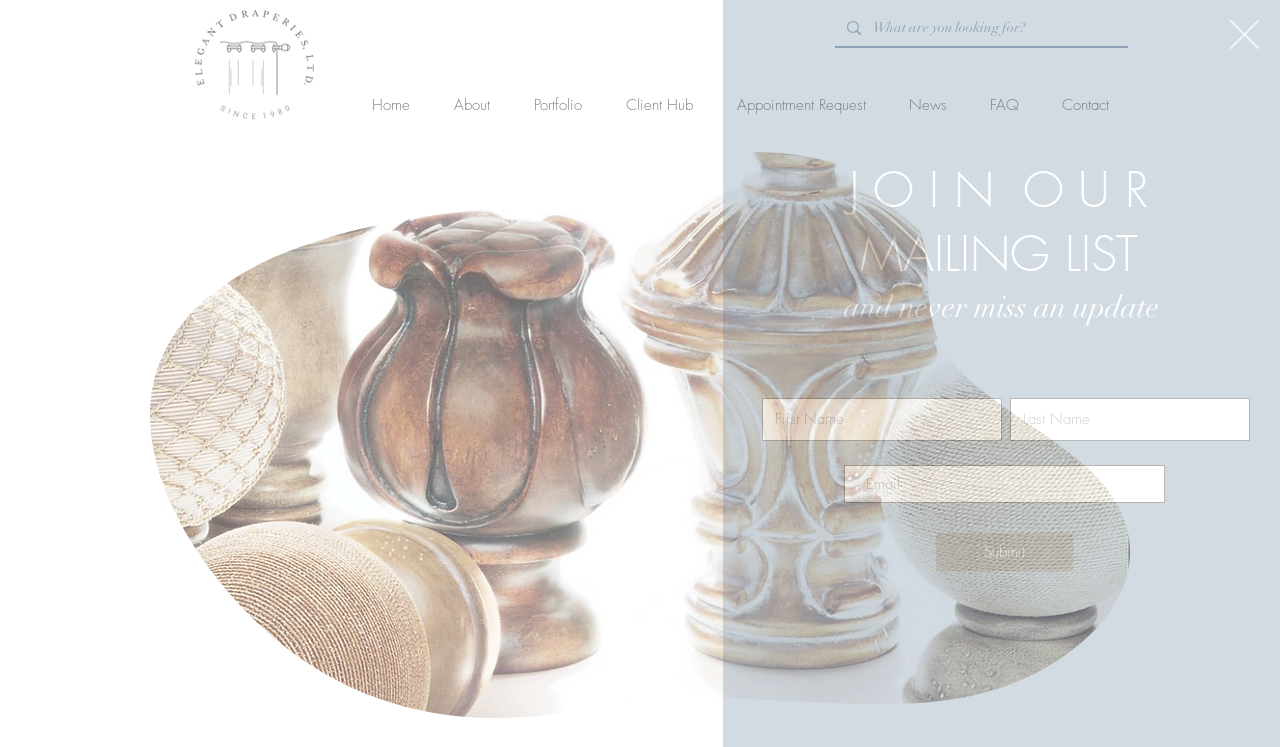Please identify the bounding box coordinates of the element I need to click to follow this instruction: "search for something".

[0.652, 0.013, 0.881, 0.062]